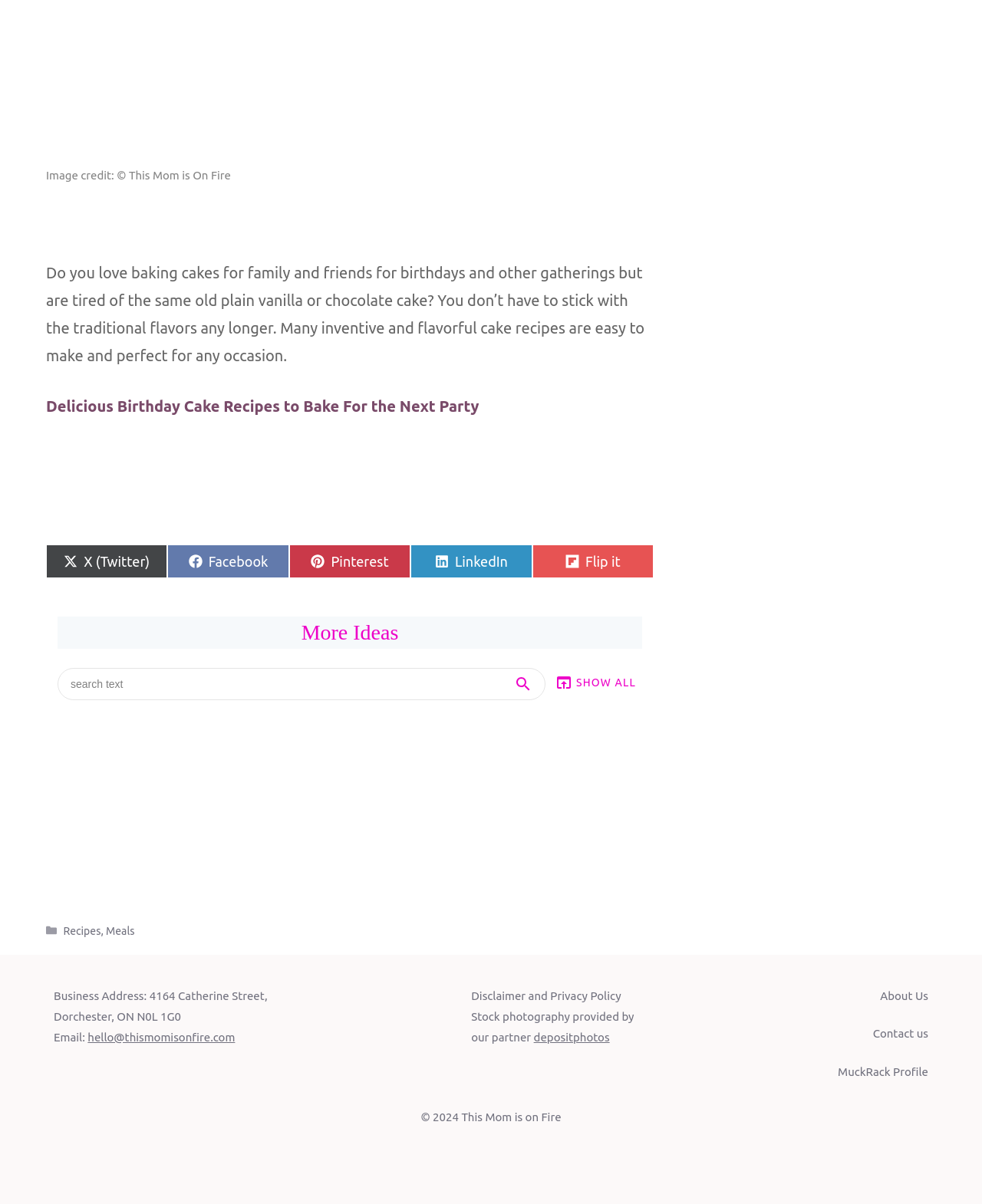Provide the bounding box coordinates for the UI element that is described as: "Share on X (Twitter)".

[0.047, 0.452, 0.171, 0.48]